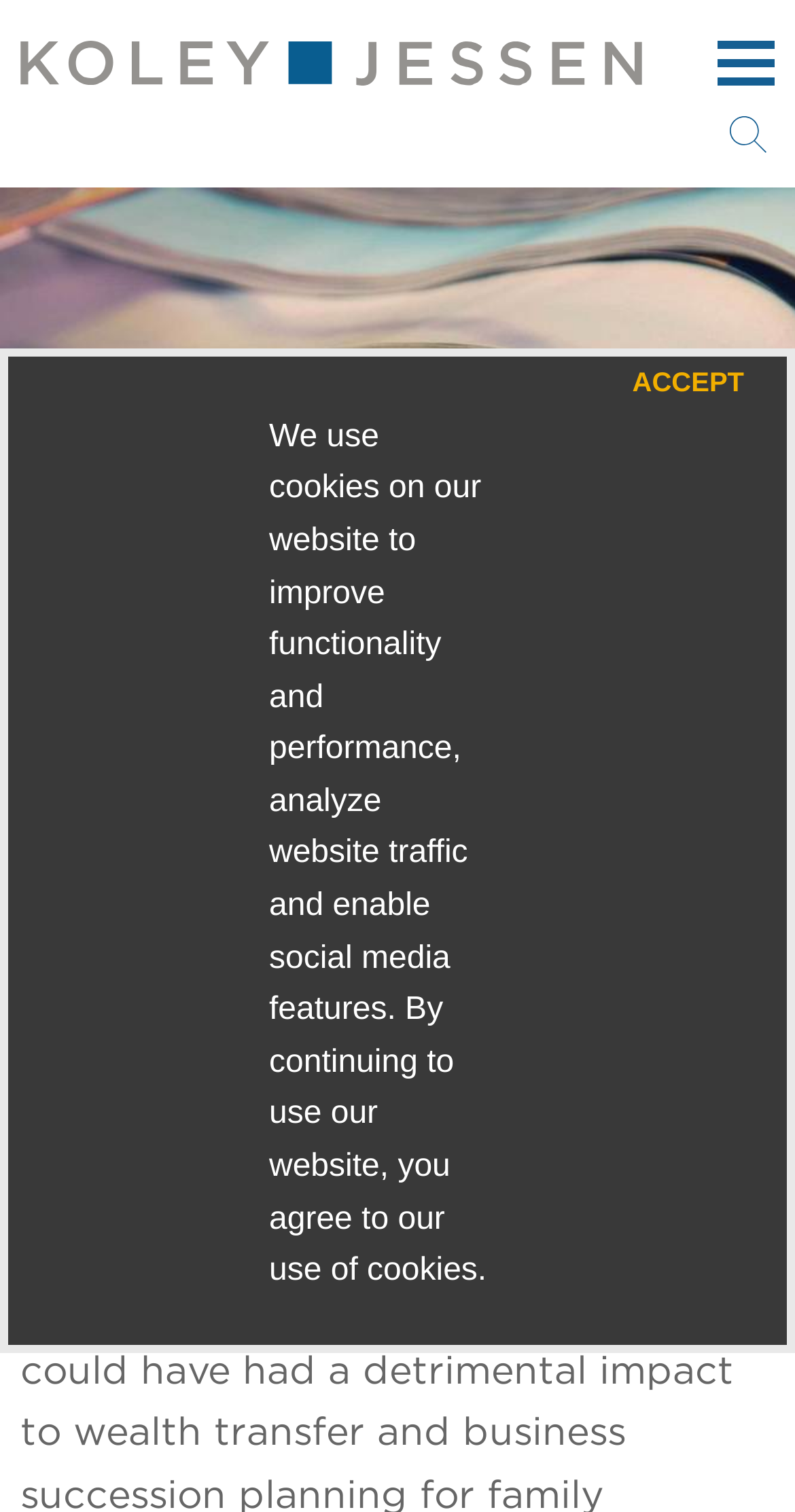Reply to the question with a single word or phrase:
What is the name of the law firm?

Koley Jessen